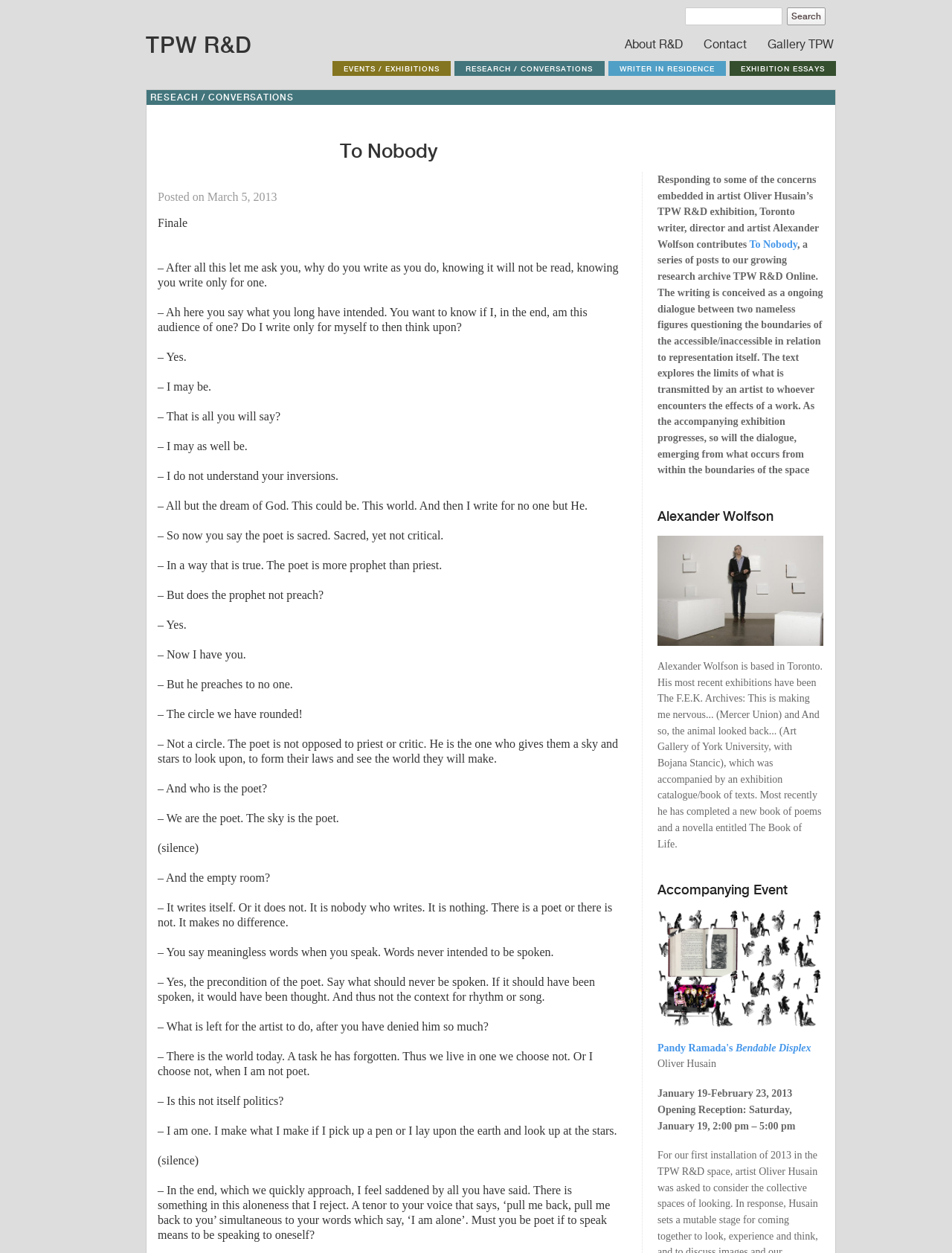Determine the bounding box coordinates of the region I should click to achieve the following instruction: "Search for something". Ensure the bounding box coordinates are four float numbers between 0 and 1, i.e., [left, top, right, bottom].

[0.719, 0.006, 0.822, 0.02]